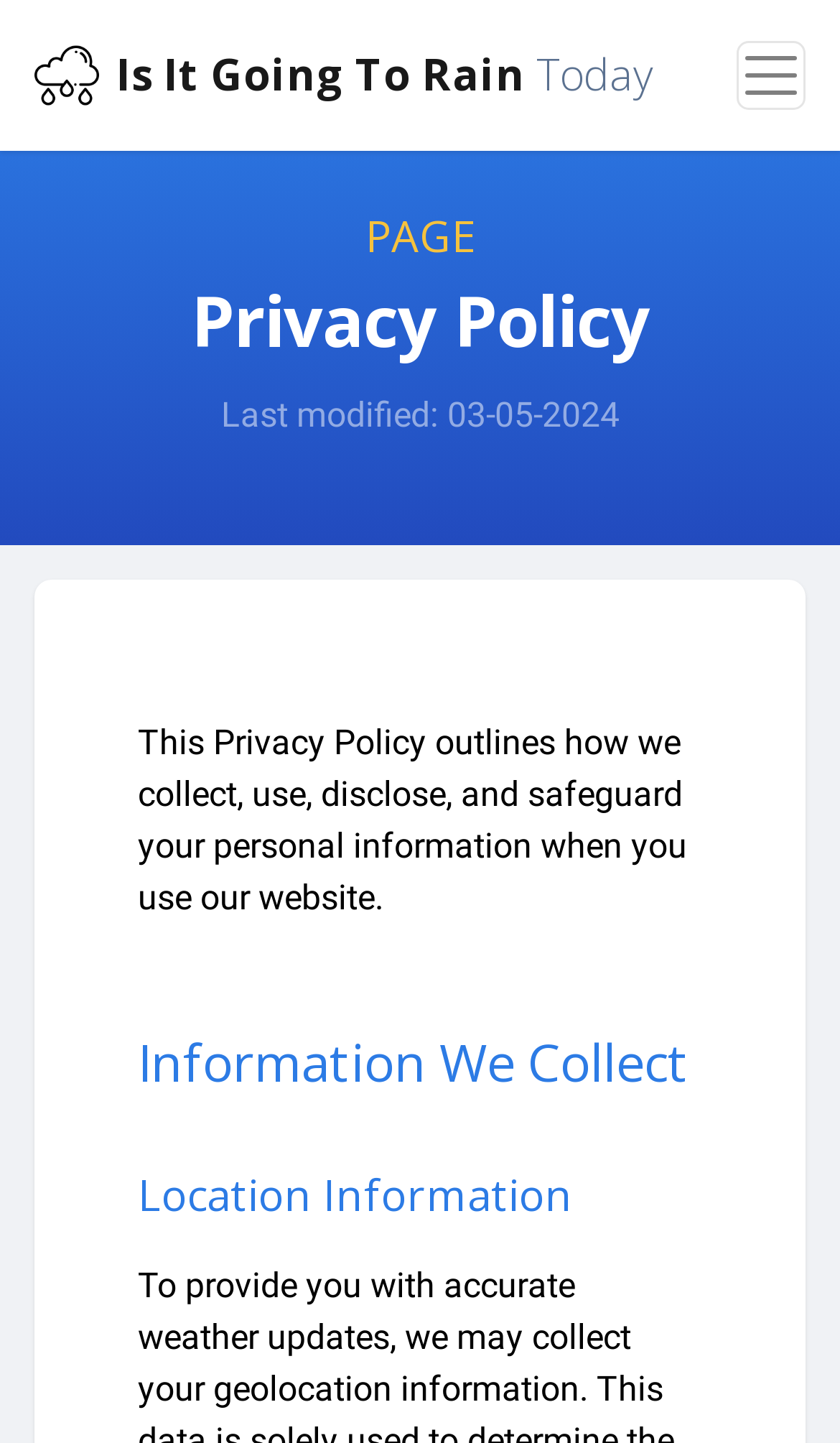Detail the various sections and features present on the webpage.

The webpage is about the privacy policy of IsItGoingToRainToday.com. At the top left corner, there is a logo of "Is It Going To Rain Today" with a link to the website. Next to the logo, there is a button to toggle navigation. 

Below the logo, there is a heading that reads "PAGE" followed by another heading that reads "Privacy Policy". 

Further down, there is a text that indicates when the privacy policy was last modified, which is "03-05-2024". 

The main content of the webpage starts with a paragraph that explains the purpose of the privacy policy, which is to outline how the website collects, uses, discloses, and safeguards personal information when users visit the website. 

Below this paragraph, there are two headings: "Information We Collect" and "Location Information", which suggest that the webpage will discuss the types of information collected by the website.